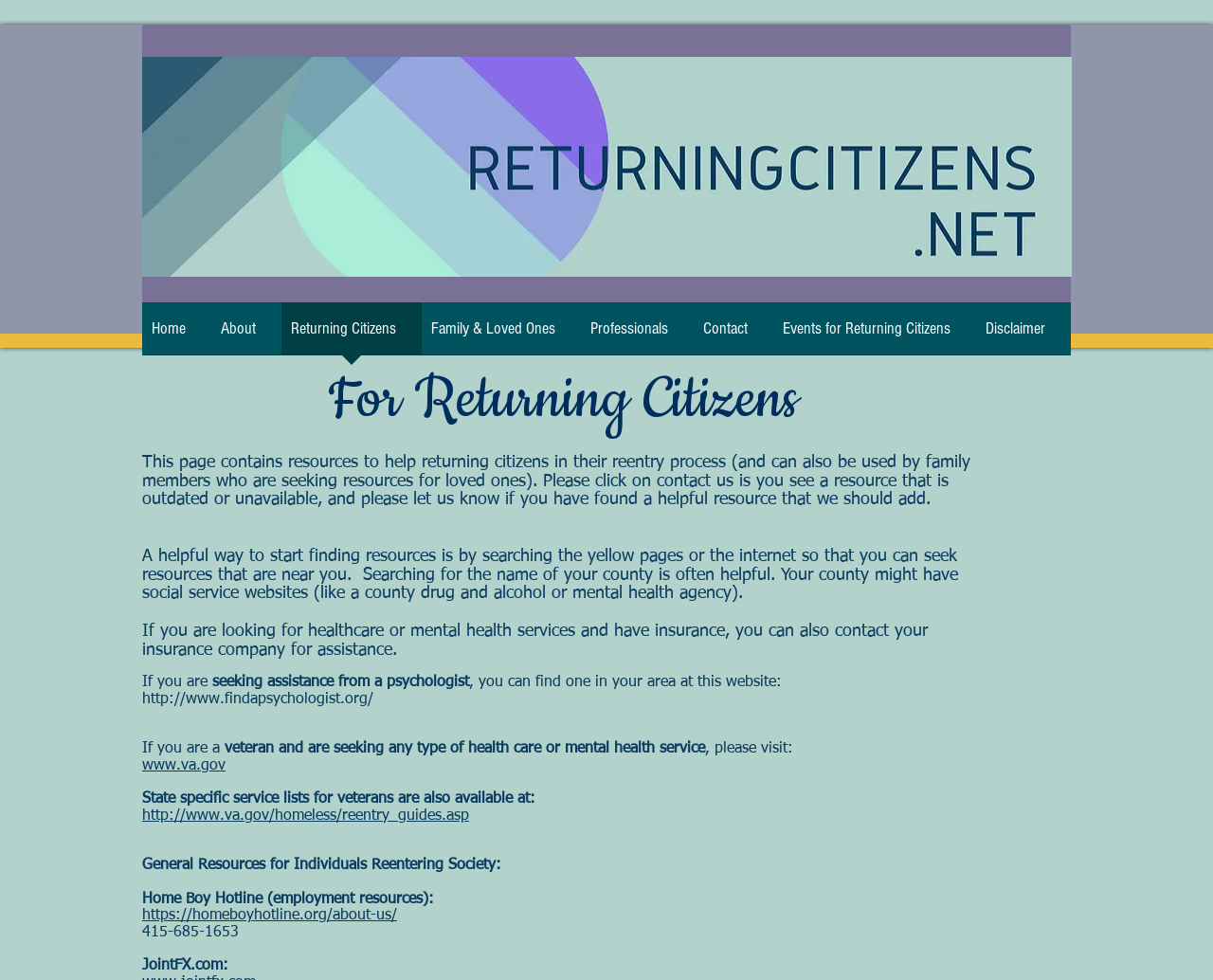Determine the bounding box coordinates of the clickable element necessary to fulfill the instruction: "Click on Contact". Provide the coordinates as four float numbers within the 0 to 1 range, i.e., [left, top, right, bottom].

[0.572, 0.309, 0.638, 0.374]